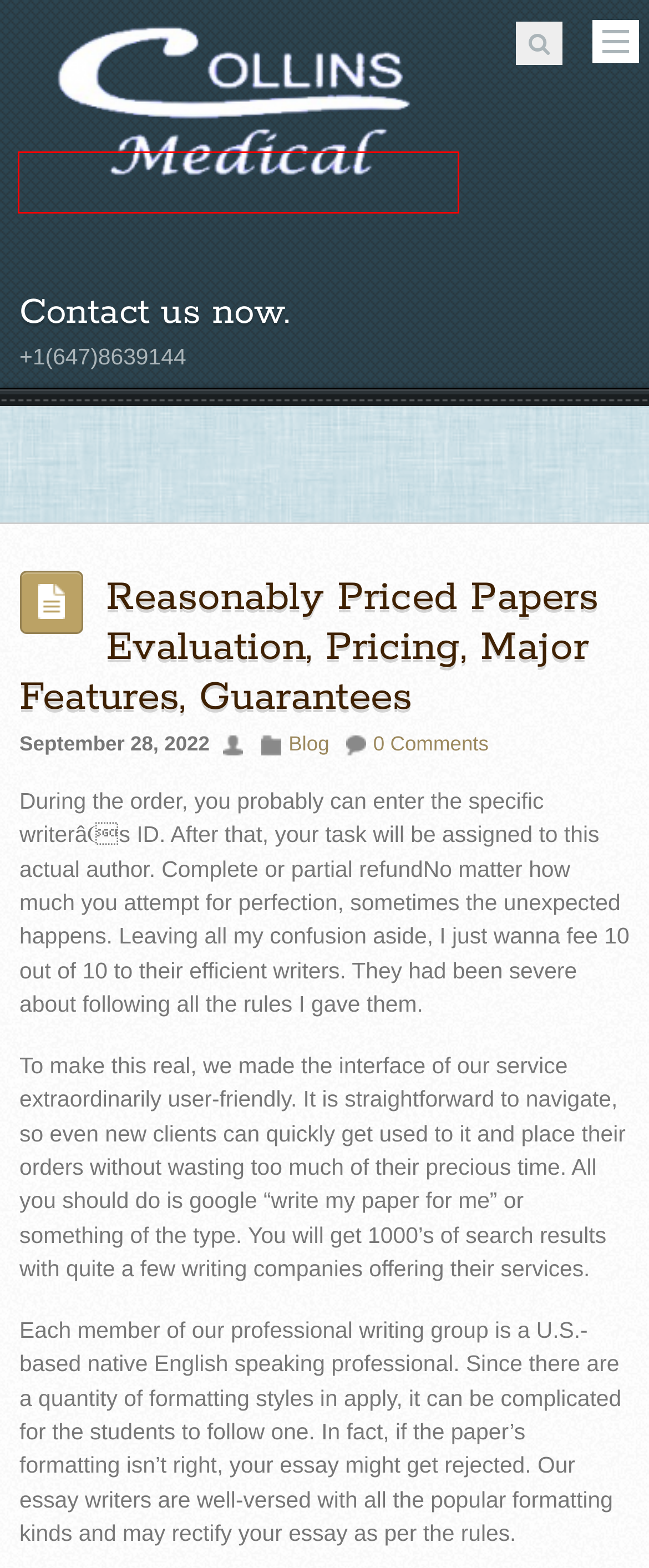You have a screenshot of a webpage with a red rectangle bounding box around an element. Identify the best matching webpage description for the new page that appears after clicking the element in the bounding box. The descriptions are:
A. Respiratory Care – Collins Medical
B. Tips On How To Title An Essay Full Information With Examples – Collins Medical
C. Anaesthesia – Collins Medical
D. Accident & Emergency – Collins Medical
E. Blog – Collins Medical
F. Surgical Instruments – Collins Medical
G. Obstetrics & Gynaecology – Collins Medical
H. Collins Medical – Hospital Equipment

H